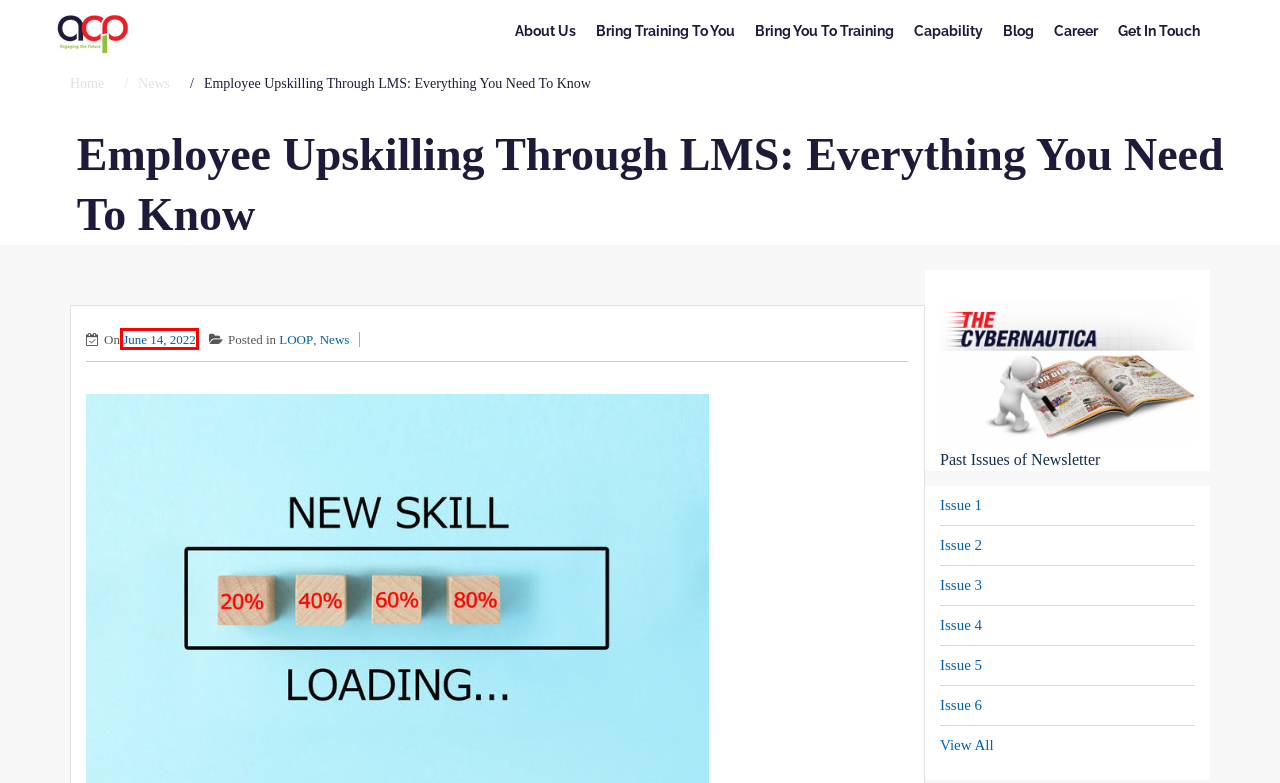Examine the screenshot of a webpage with a red rectangle bounding box. Select the most accurate webpage description that matches the new webpage after clicking the element within the bounding box. Here are the candidates:
A. Vyond - ACP E-learning | LMS | Web Development
B. ACP - ACP E-learning | LMS | Web Development
C. LOOP Archives - ACP E-learning | LMS | Web Development
D. June 14, 2022 - ACP E-learning | LMS | Web Development
E. Moodle - ACP E-learning | LMS | Web Development
F. WeCare@ACP - ACP E-learning | LMS | Web Development
G. Moovly - ACP E-learning | LMS | Web Development
H. News Archives - ACP E-learning | LMS | Web Development

D